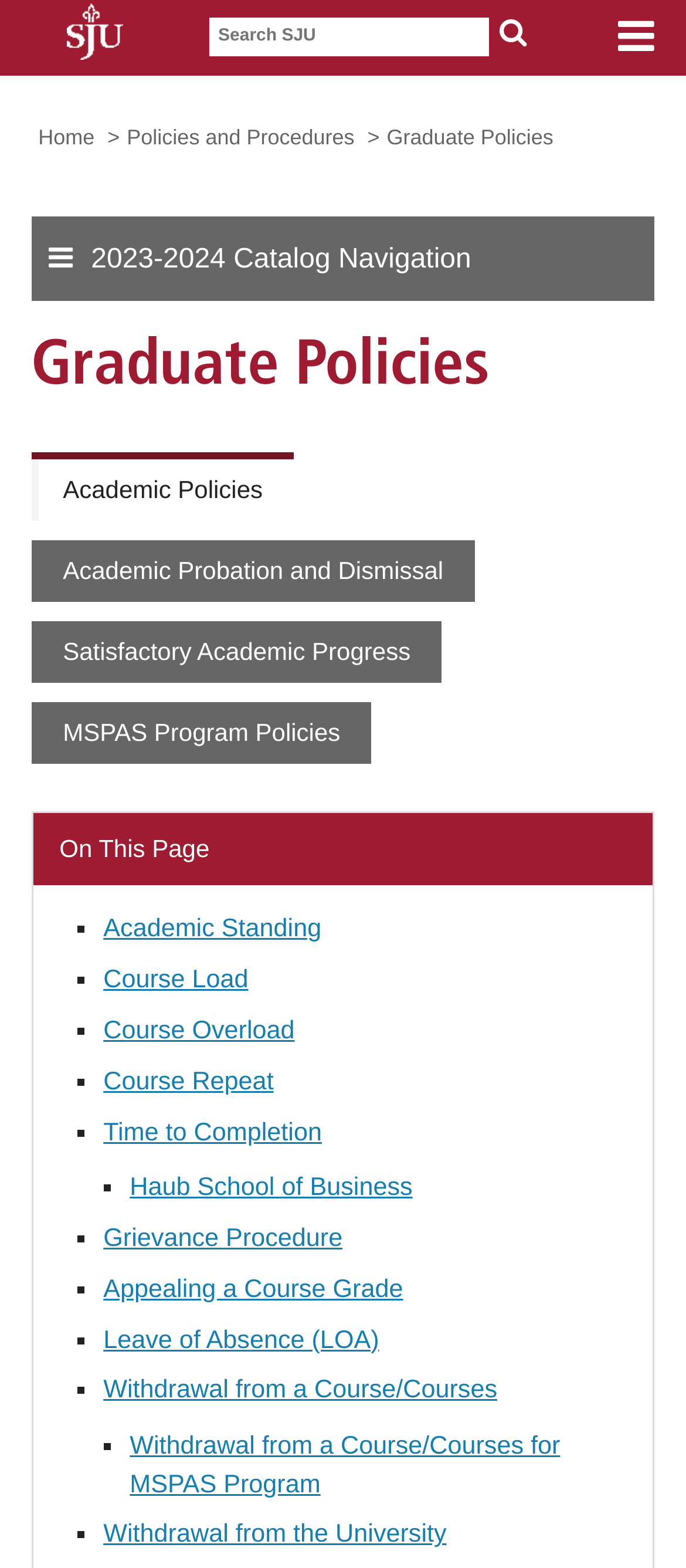What is the 'Back to Top' button for?
Please respond to the question thoroughly and include all relevant details.

The 'Back to Top' button with the arrow up icon suggests that it is intended to allow users to quickly scroll back to the top of the page, likely after reading or browsing through the content.